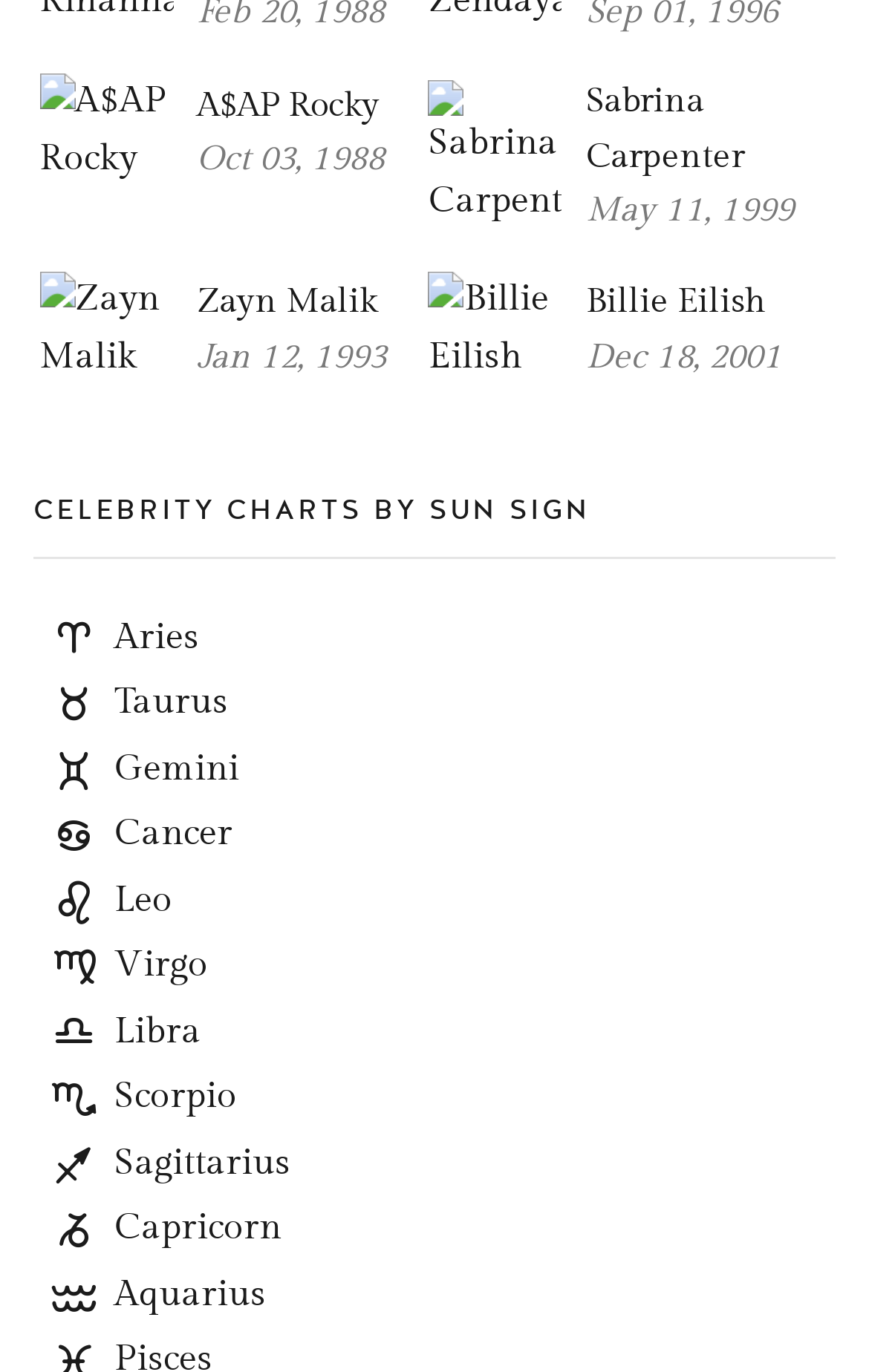Please find the bounding box coordinates (top-left x, top-left y, bottom-right x, bottom-right y) in the screenshot for the UI element described as follows: Libra

[0.038, 0.589, 0.962, 0.625]